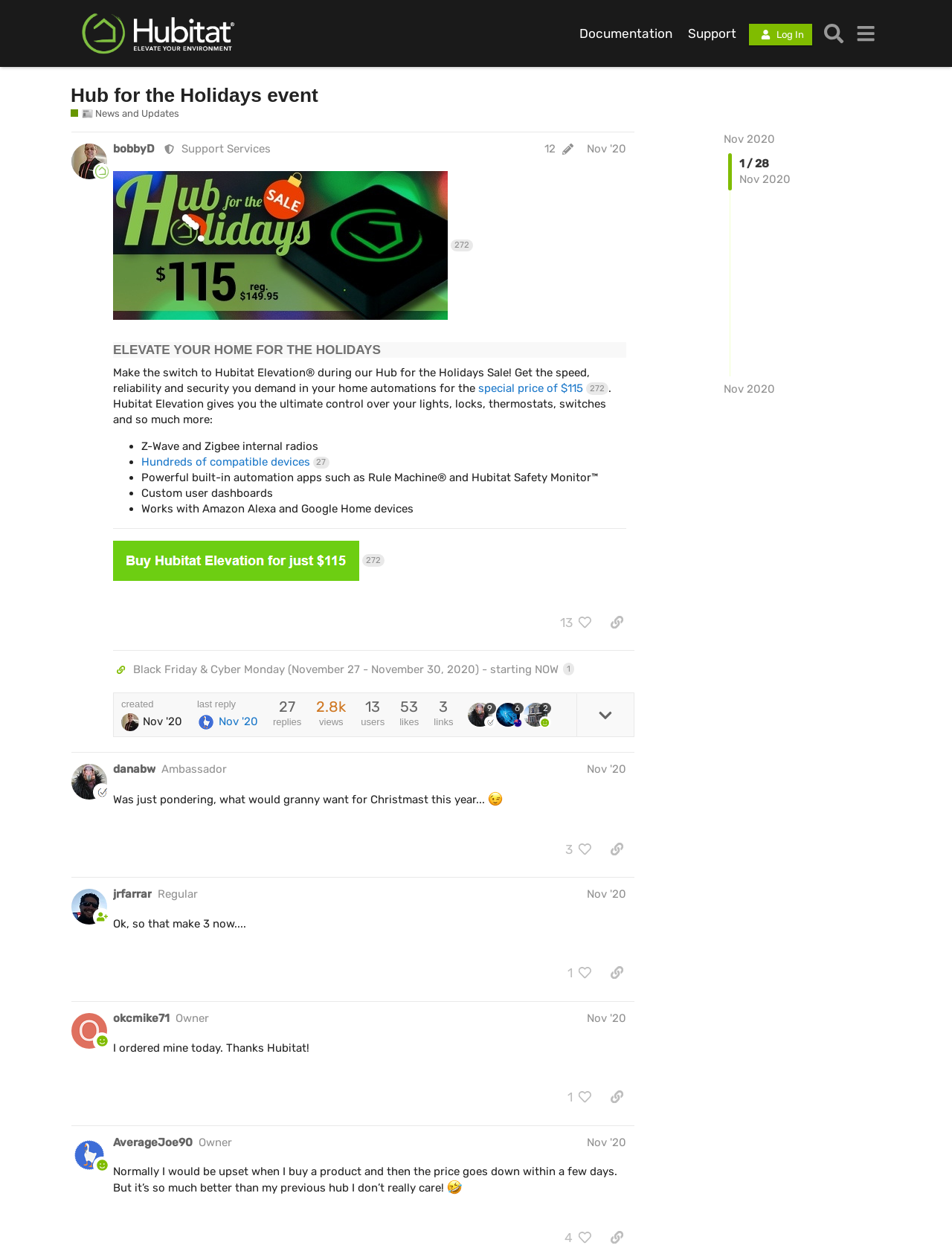Locate the bounding box coordinates of the UI element described by: "Hundreds of compatible devices 27". The bounding box coordinates should consist of four float numbers between 0 and 1, i.e., [left, top, right, bottom].

[0.148, 0.363, 0.346, 0.374]